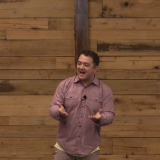What is the likely event depicted in the image?
Carefully analyze the image and provide a detailed answer to the question.

The scene is likely from a sermon or church event, as suggested by the accompanying titles like 'Will It Ever Be Different? Let There Be Hope', which reflects a moment of connection and communication about themes of hope and joy.